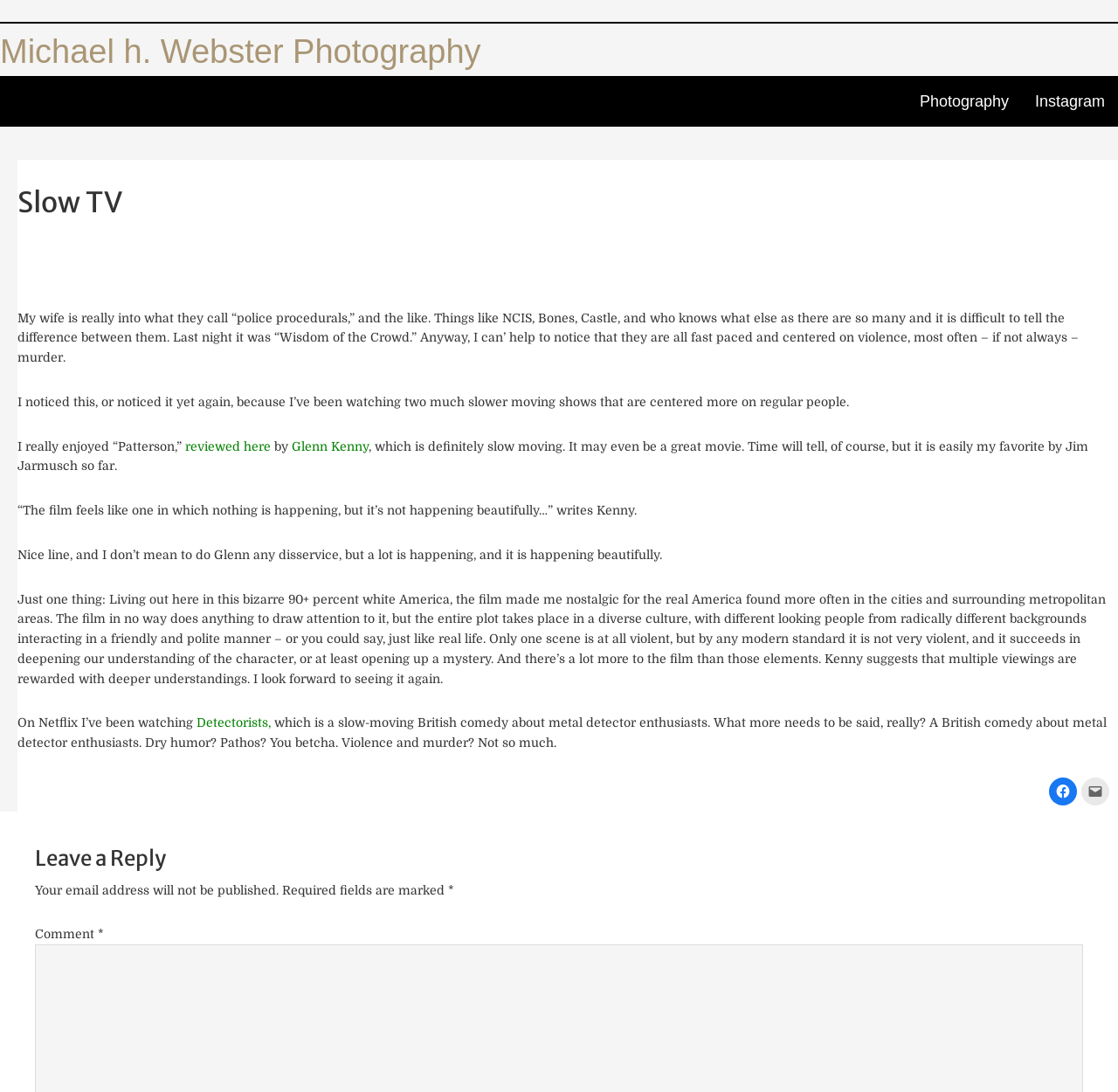Kindly respond to the following question with a single word or a brief phrase: 
What is the primary topic of the author's writing?

TV shows and movies